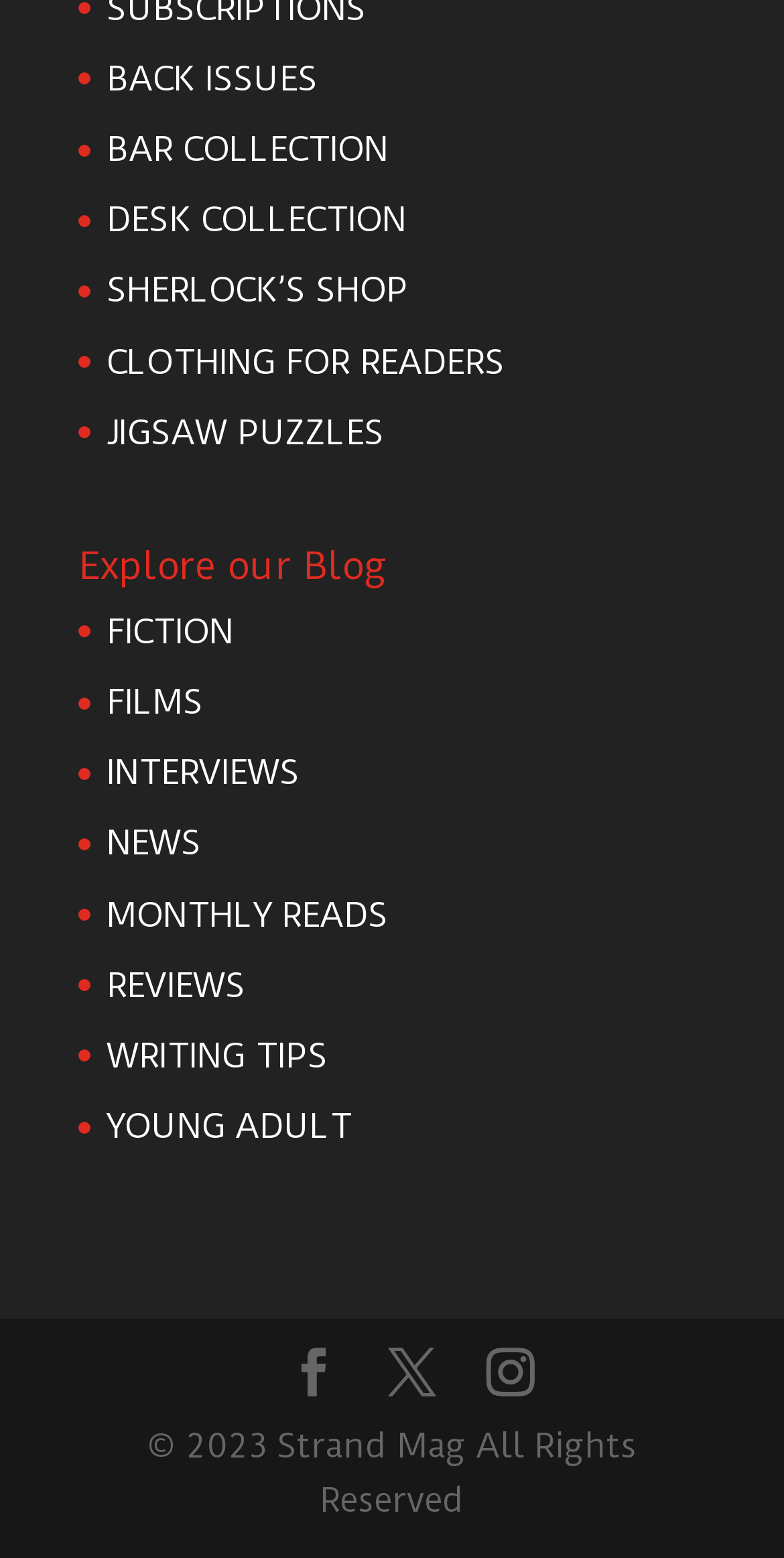Given the description "Facebook", determine the bounding box of the corresponding UI element.

[0.369, 0.865, 0.431, 0.9]